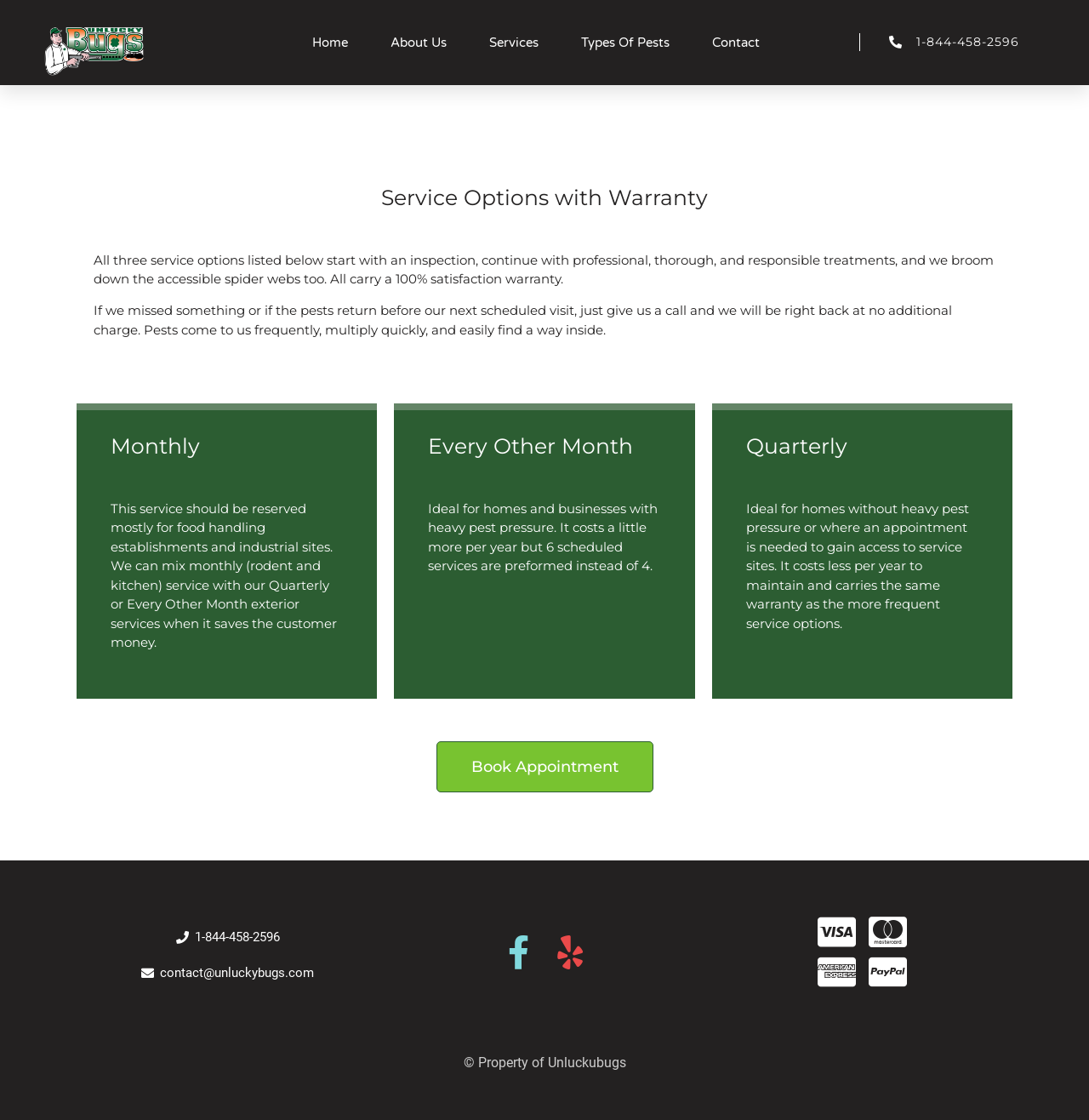What is the warranty offered by Unluckybugs?
Using the visual information, respond with a single word or phrase.

100% satisfaction warranty